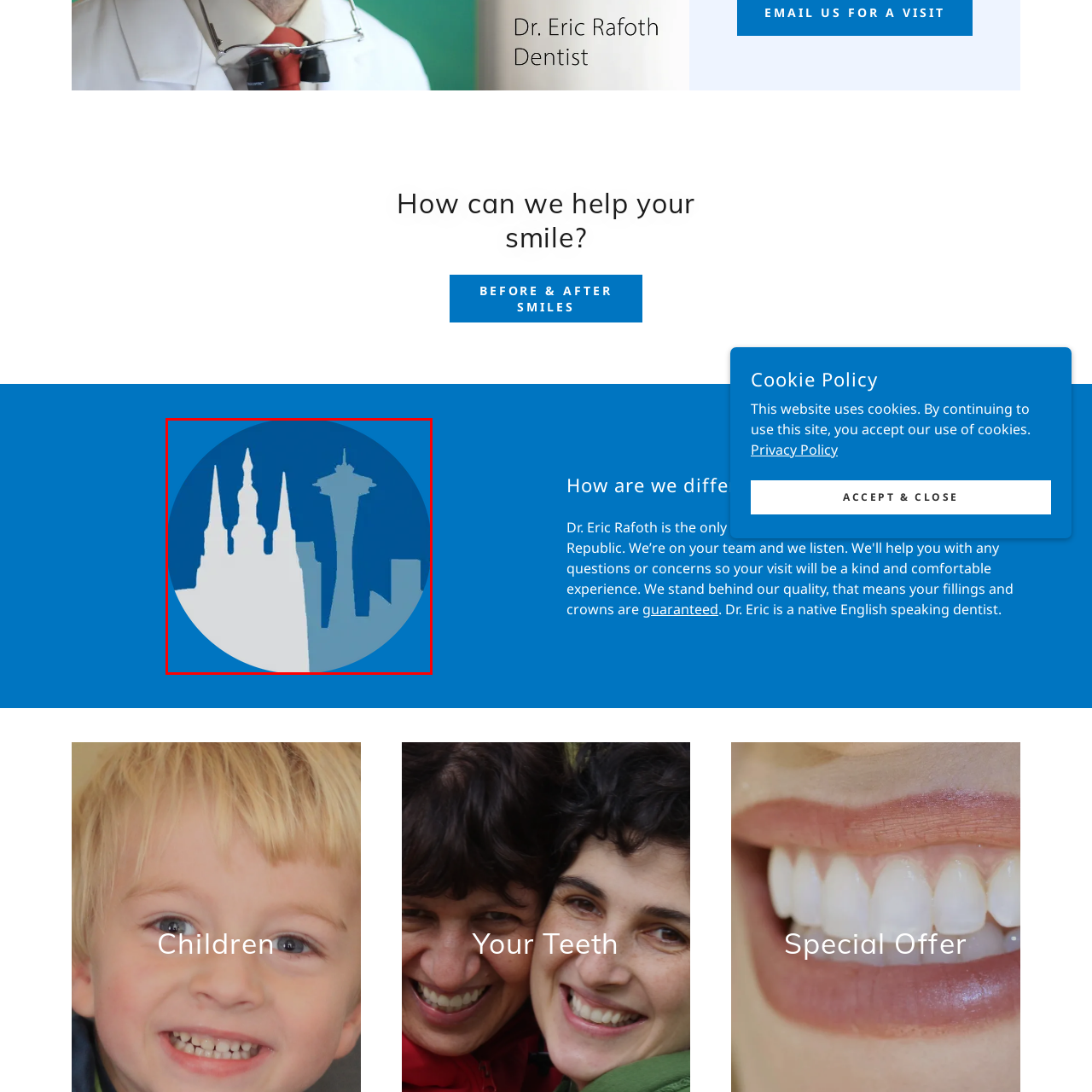What style are the spires reminiscent of?
Examine the image that is surrounded by the red bounding box and answer the question with as much detail as possible using the image.

The caption describes the spires as 'gothic-style', which implies that they are reminiscent of the Gothic architectural style.